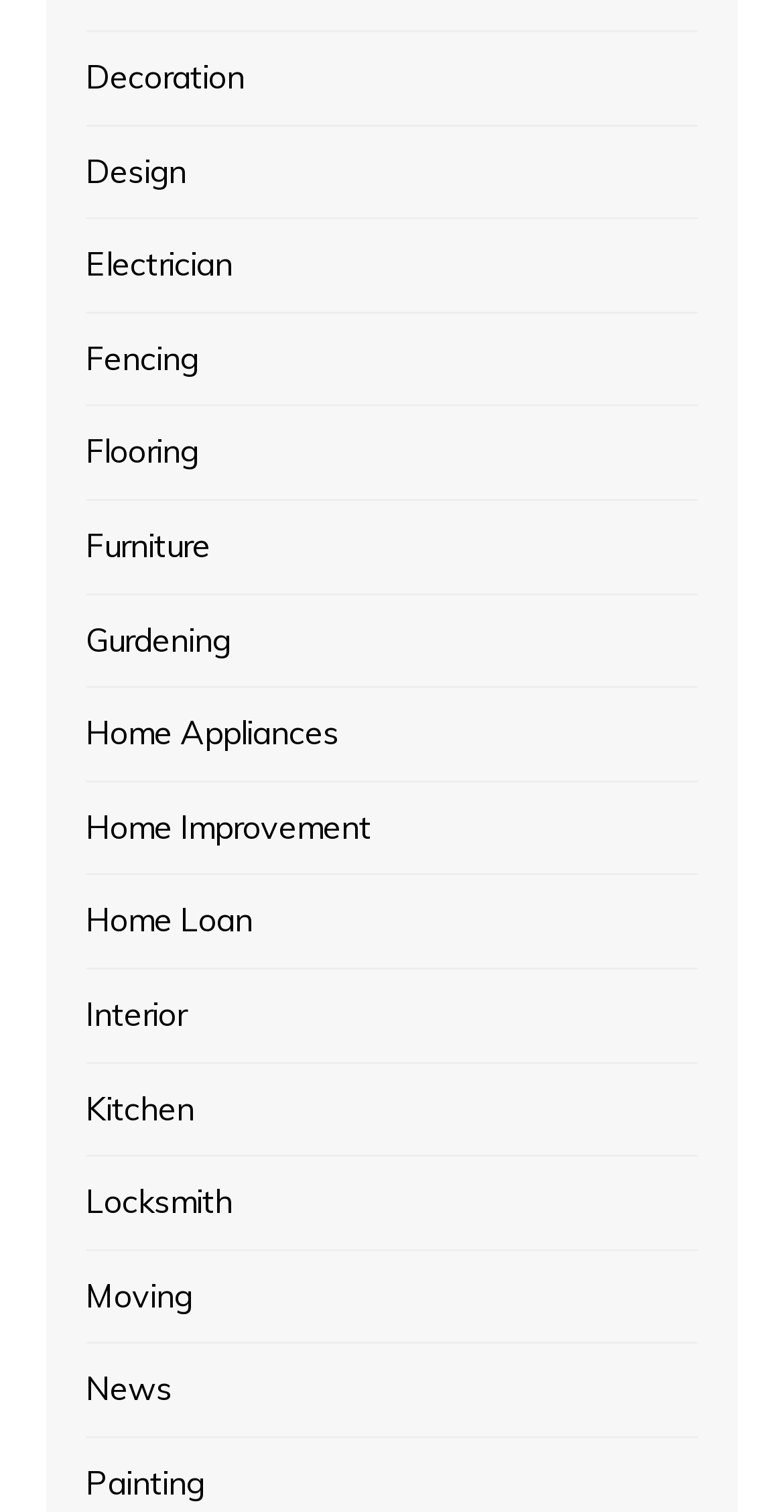Provide the bounding box coordinates of the HTML element described by the text: "Locksmith".

[0.11, 0.778, 0.297, 0.812]